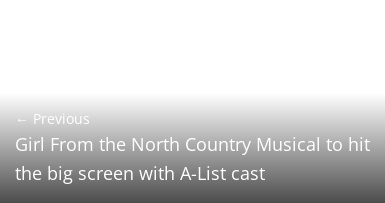Answer succinctly with a single word or phrase:
What type of productions is the webpage discussing?

Theater productions